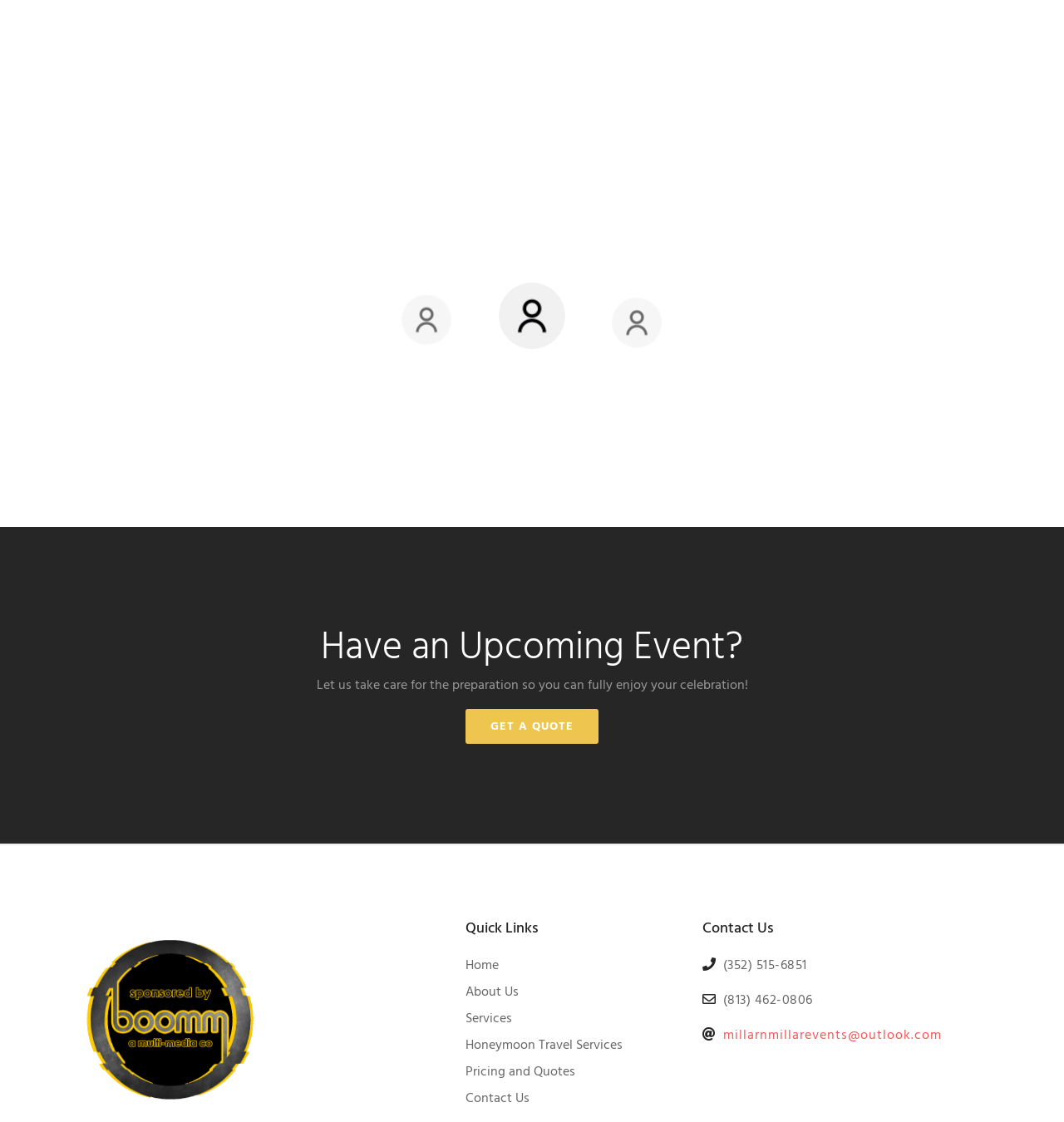Respond to the following query with just one word or a short phrase: 
How many links are there in the Quick Links section?

5